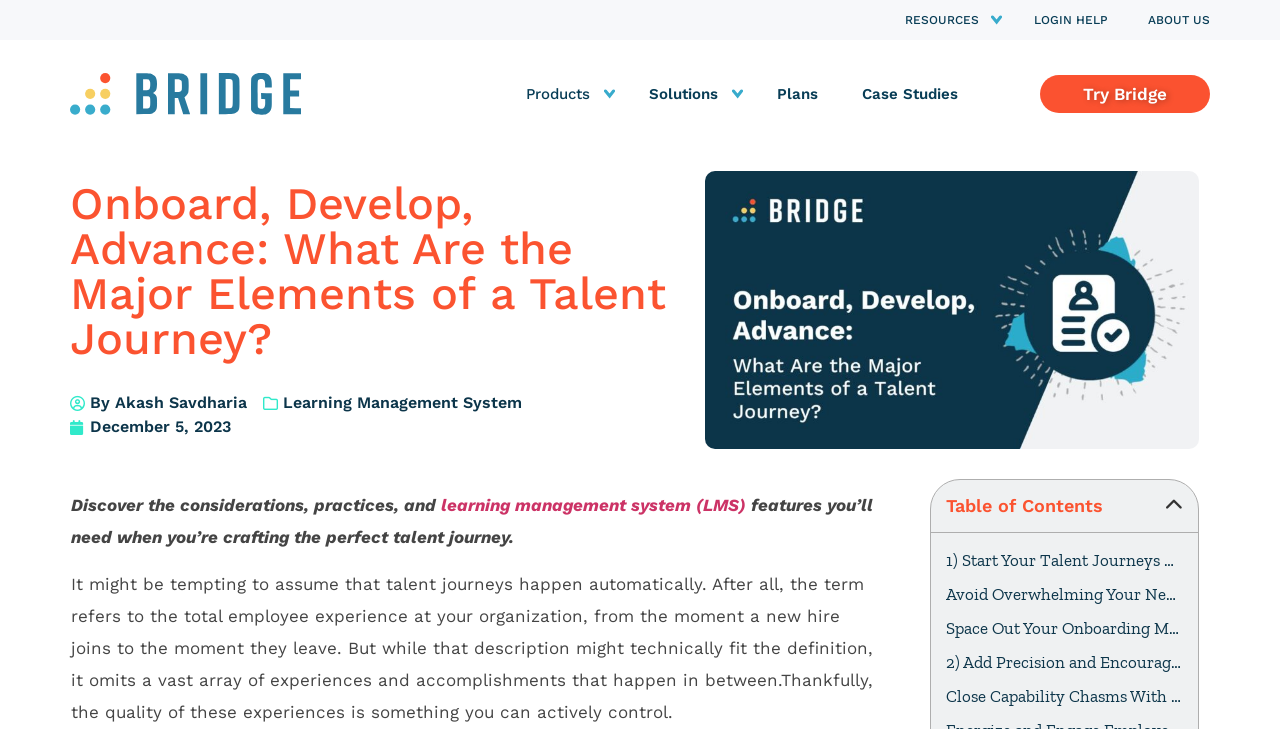What is the company name mentioned on the webpage?
Look at the image and respond with a single word or a short phrase.

Bridge